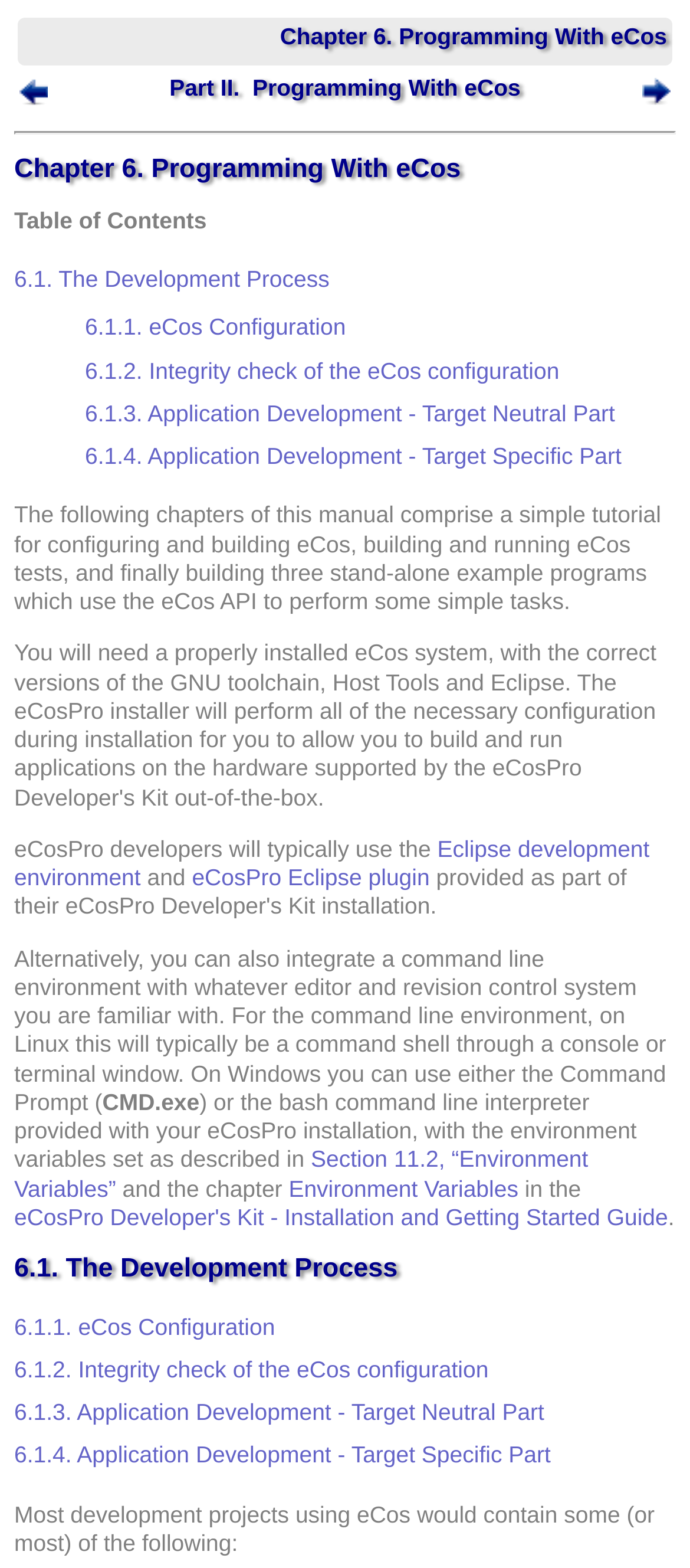What is the next chapter after Chapter 6?
Using the image, elaborate on the answer with as much detail as possible.

The webpage does not provide information about the next chapter after Chapter 6. The navigation header only provides links to 'Prev' and 'Next' chapters, but the actual chapter titles are not specified.